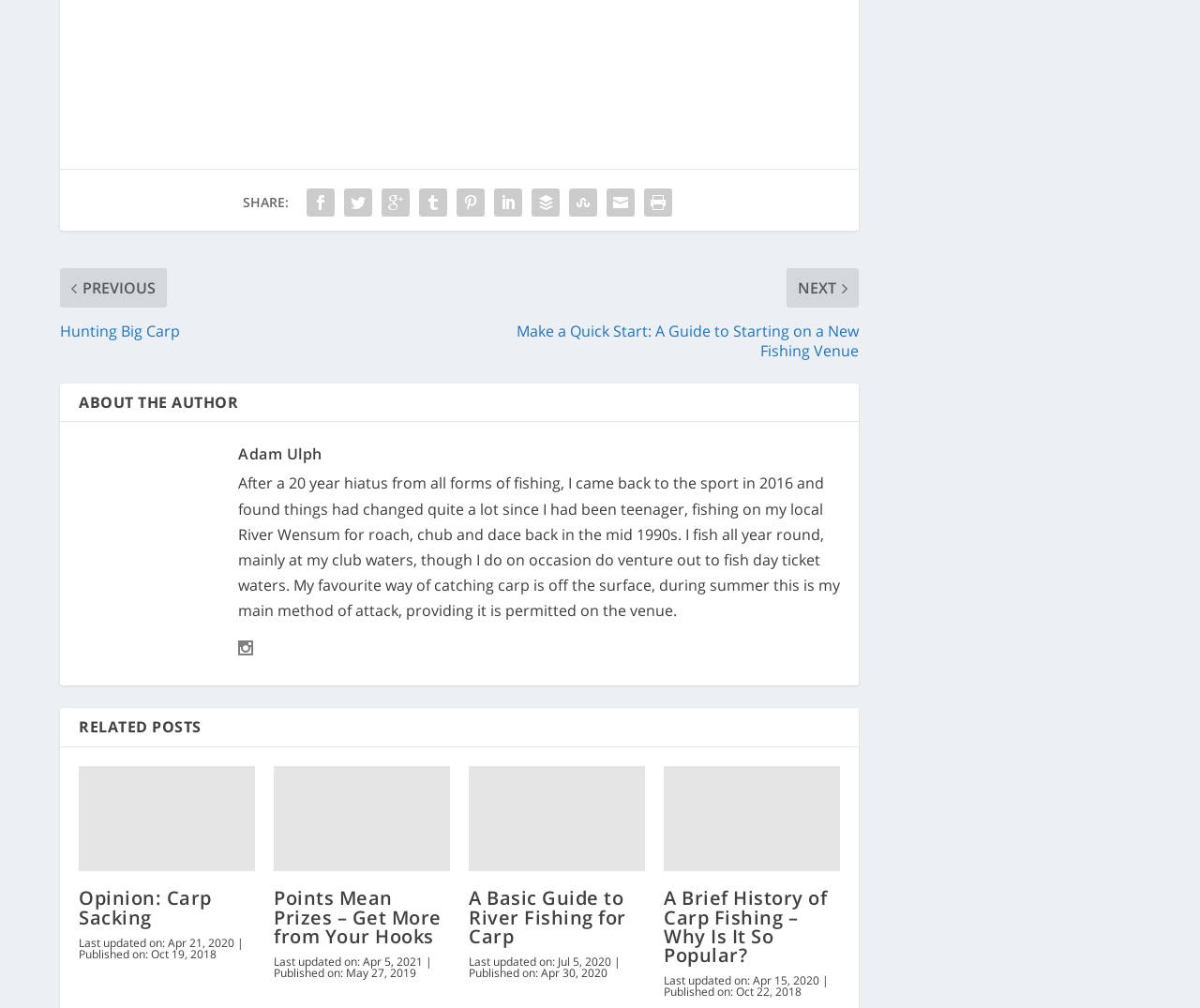Please provide the bounding box coordinates for the UI element as described: "Adam Ulph". The coordinates must be four floats between 0 and 1, represented as [left, top, right, bottom].

[0.198, 0.44, 0.268, 0.461]